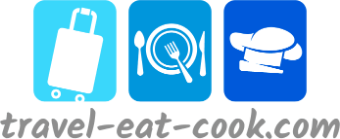Give a complete and detailed account of the image.

The image features a colorful logo for the website "travel-eat-cook.com," which focuses on travel, culinary experiences, and cooking. The logo consists of three distinct icons: a light blue suitcase symbolizing travel, a medium blue plate with utensils representing dining and gastronomy, and a dark blue chef's hat reflecting culinary expertise. Below these icons, the website name is presented in a stylish gray font, reinforcing the brand's emphasis on the interconnected worlds of travel, food, and cooking. This logo encapsulates the essence of exploring new destinations while enjoying diverse cuisines and culinary traditions.